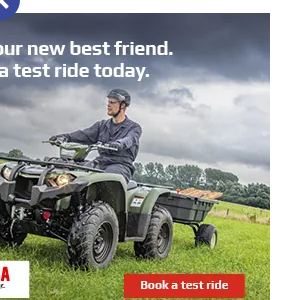Answer the question below in one word or phrase:
What is attached to the ATV?

A trailer